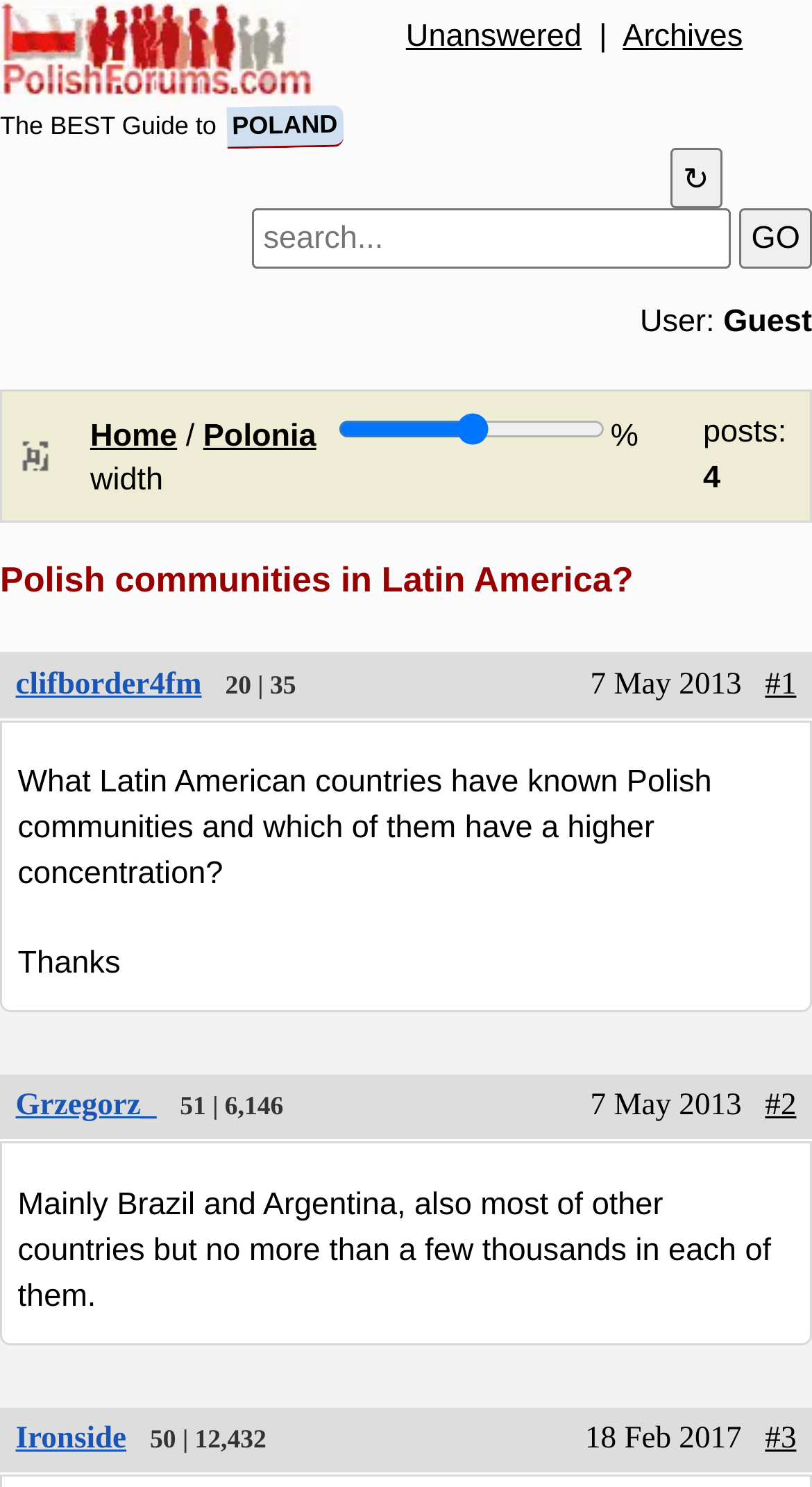Provide a comprehensive caption for the webpage.

The webpage is about Polish communities in Latin America. At the top, there is a logo image on the left and a link on the right. Below the logo, there is a heading that reads "The BEST Guide to POLAND". On the same line, there are three links: "Unanswered", "Archives", and a separator. 

To the right of the heading, there is a search box with a "GO" button next to it. Below the search box, there is a button with a refresh icon and a text "User: Guest" next to it.

The main content of the webpage is a table with two rows. The first row has a grid cell that spans most of the width, containing a link to "Home" and "Polonia", a slider, and a text "% width". The second grid cell in the first row displays the text "posts: 4". 

The second row of the table contains a heading that reads "Polish communities in Latin America?" and an article section. The article section is divided into three parts, each with a link to a user, a text displaying the number of threads and posts, a date, and a link to a specific post. The three parts also contain a brief description of the post. 

There are three posts in total, with the first post asking about Polish communities in Latin America, the second post providing information about Polish communities in Brazil and Argentina, and the third post discussing the same topic.